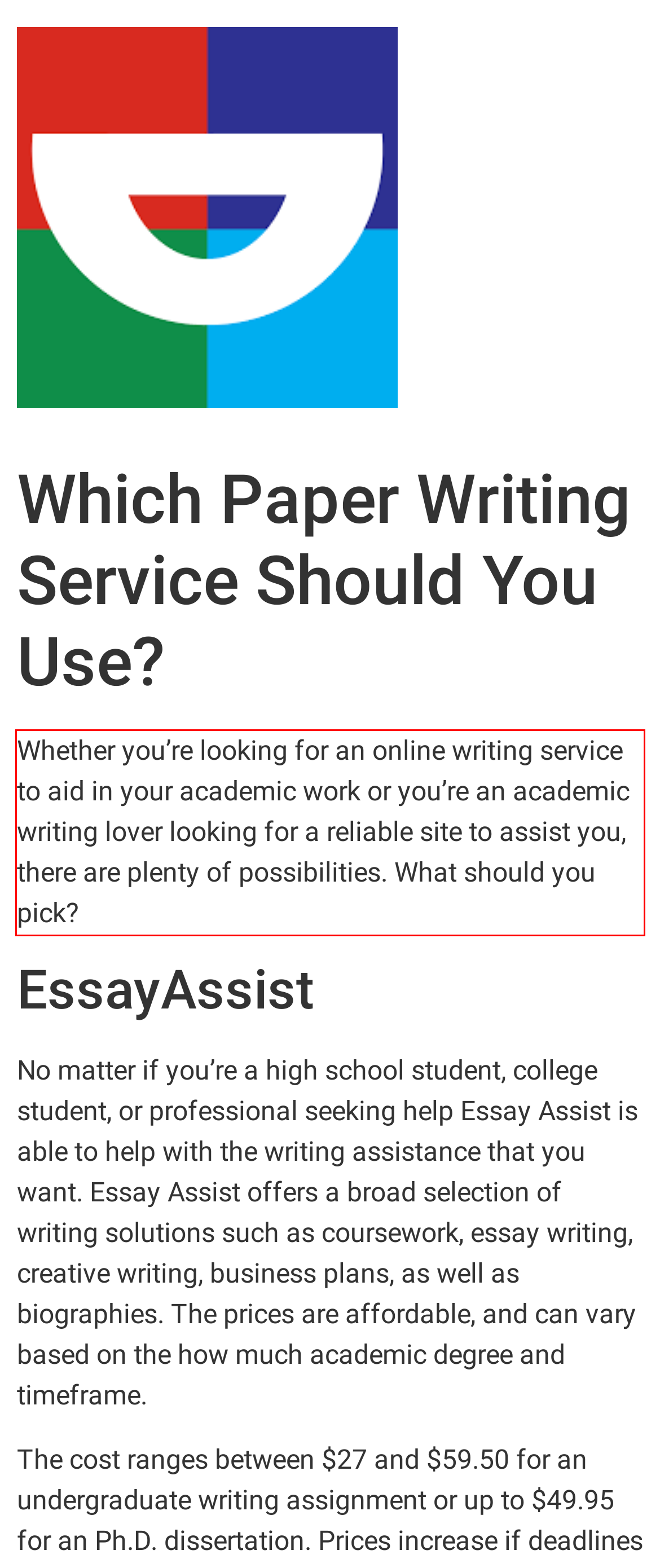Please examine the screenshot of the webpage and read the text present within the red rectangle bounding box.

Whether you’re looking for an online writing service to aid in your academic work or you’re an academic writing lover looking for a reliable site to assist you, there are plenty of possibilities. What should you pick?